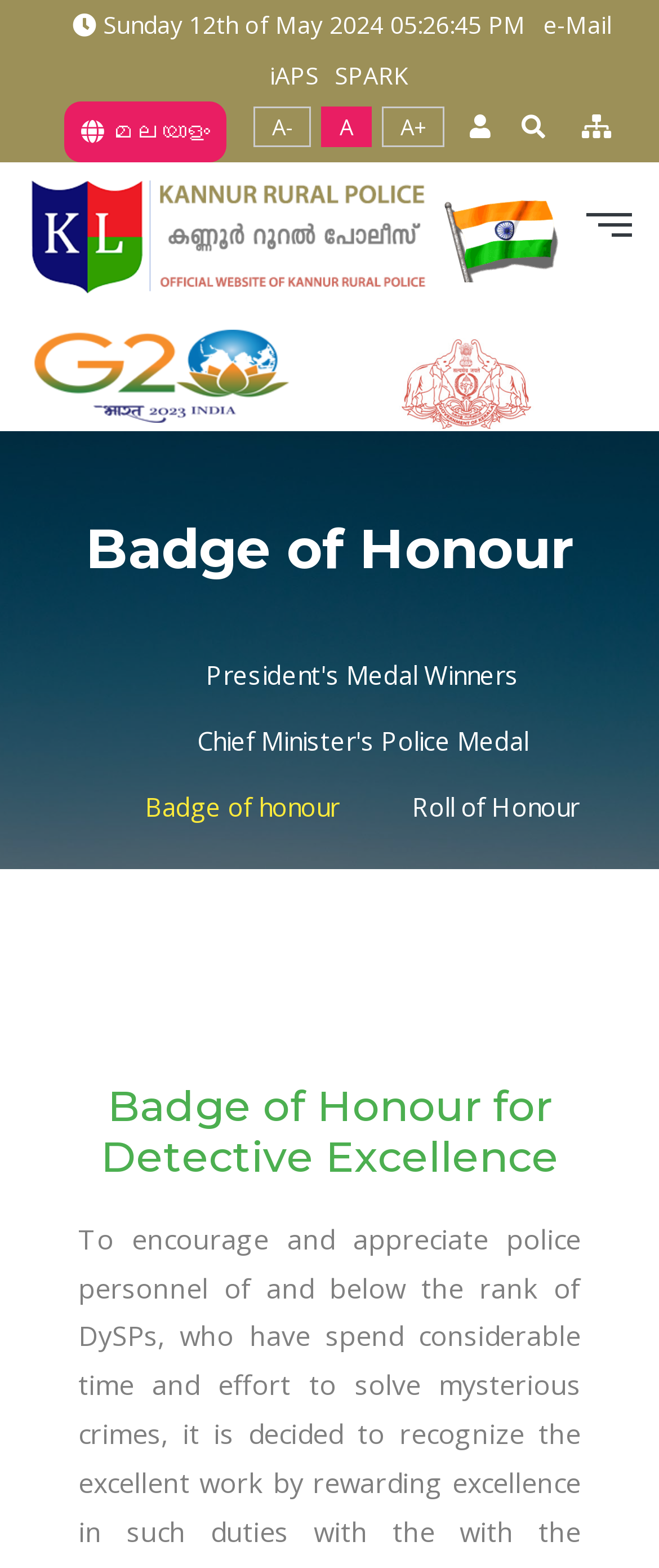How many images are there on the webpage?
Using the image as a reference, answer with just one word or a short phrase.

4